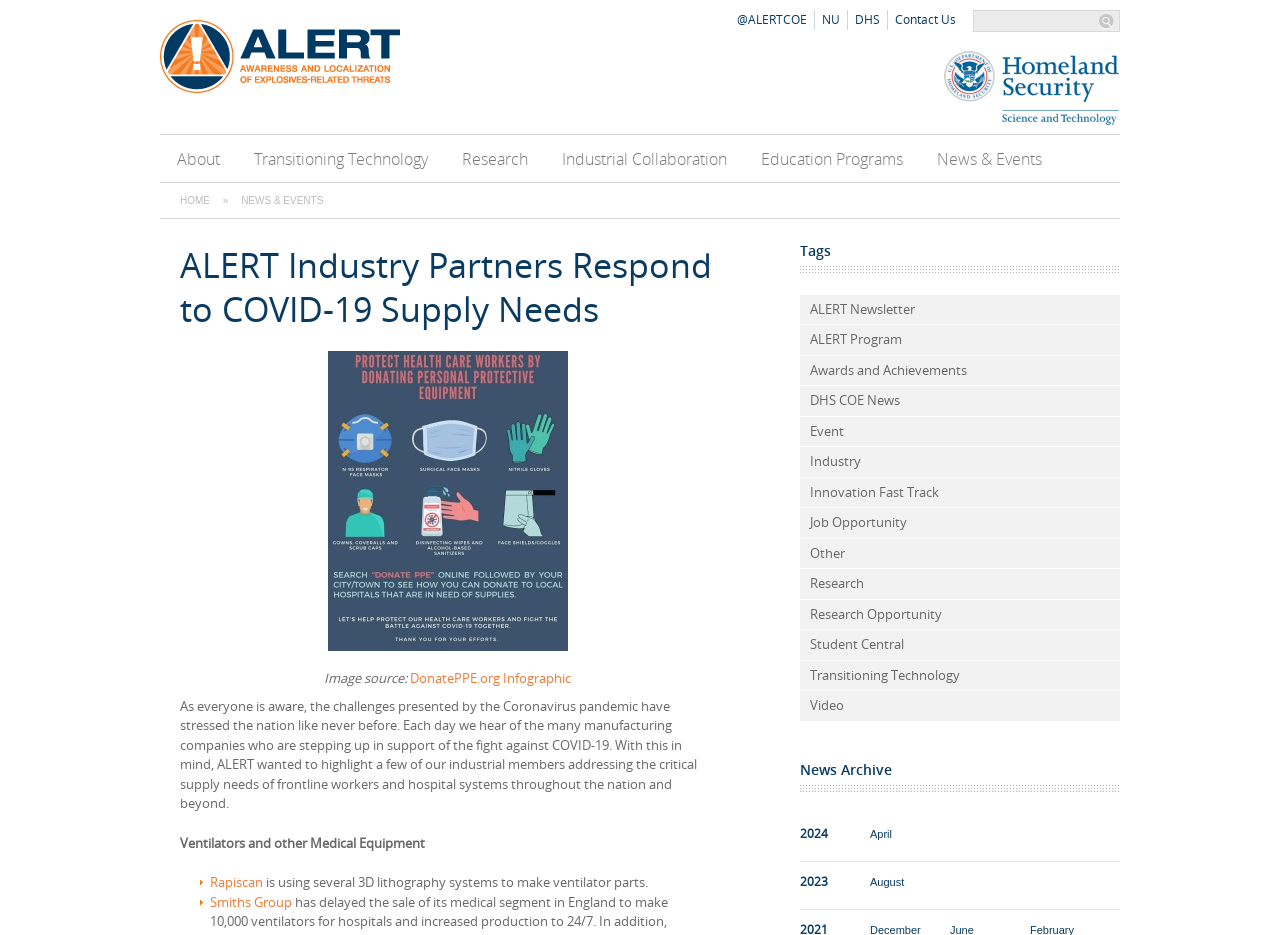What is the topic of the article?
Identify the answer in the screenshot and reply with a single word or phrase.

COVID-19 supply needs